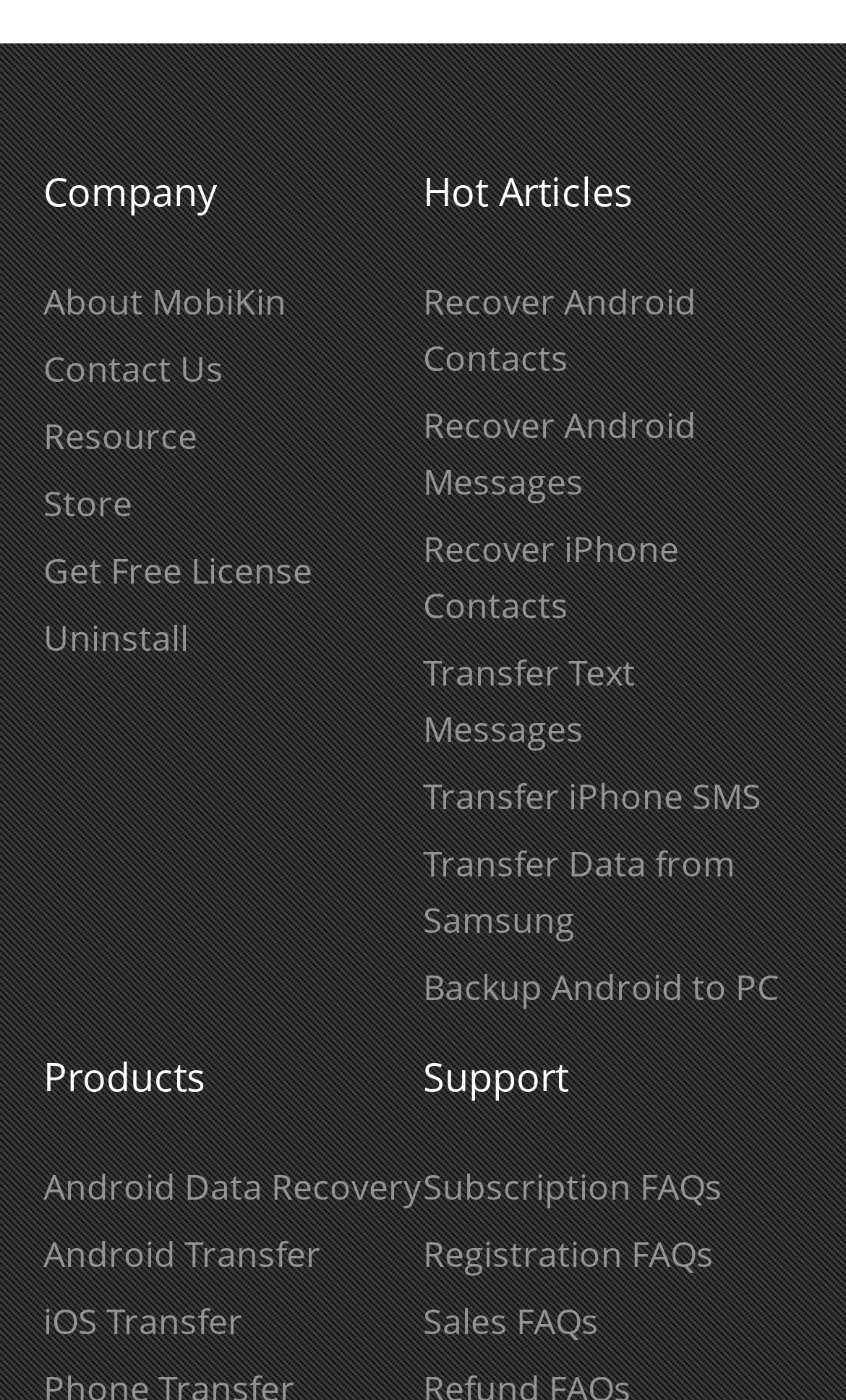Please reply with a single word or brief phrase to the question: 
What is the company name?

MobiKin